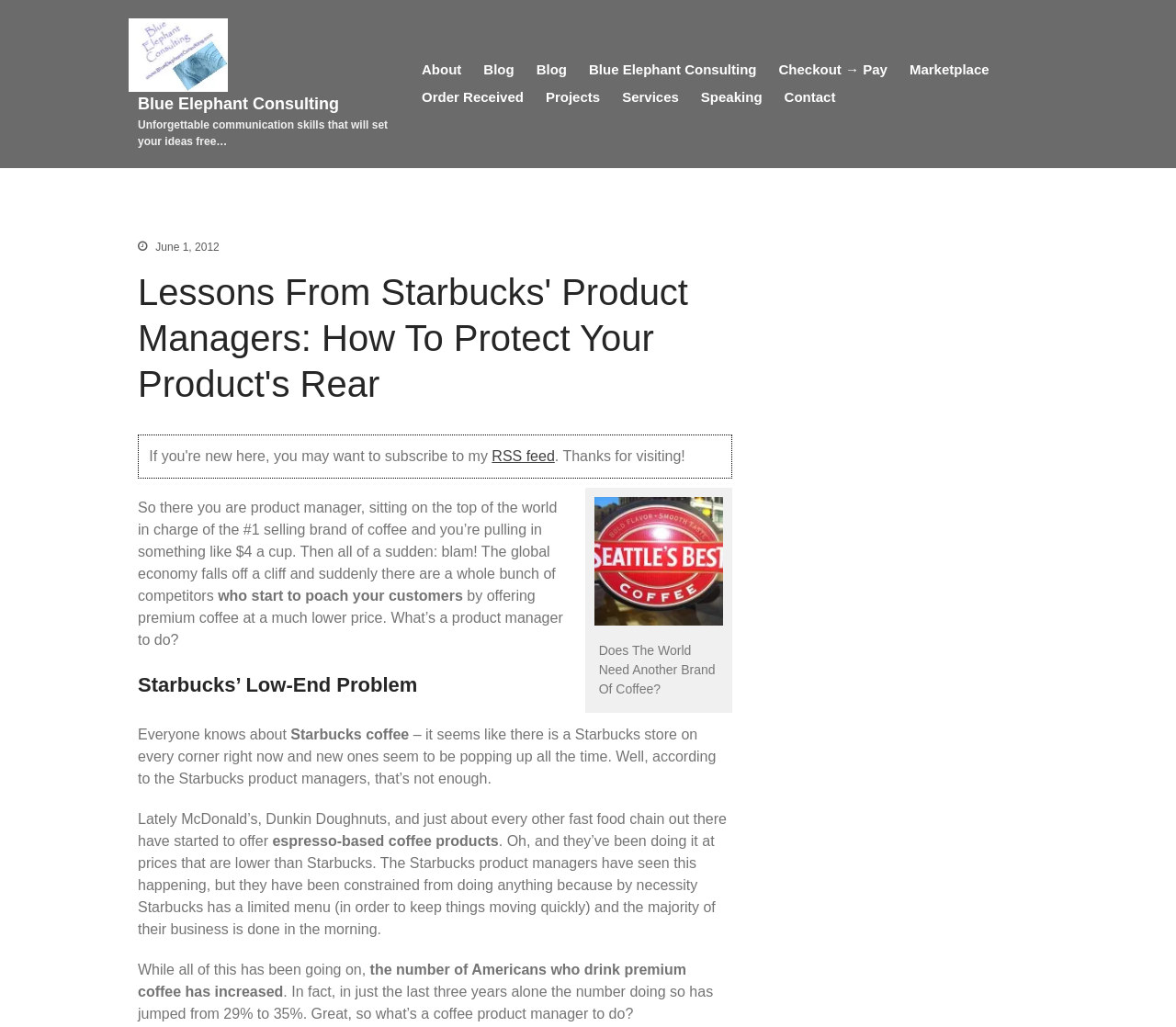Can you provide the bounding box coordinates for the element that should be clicked to implement the instruction: "Go to the Contact page"?

[0.659, 0.082, 0.718, 0.109]